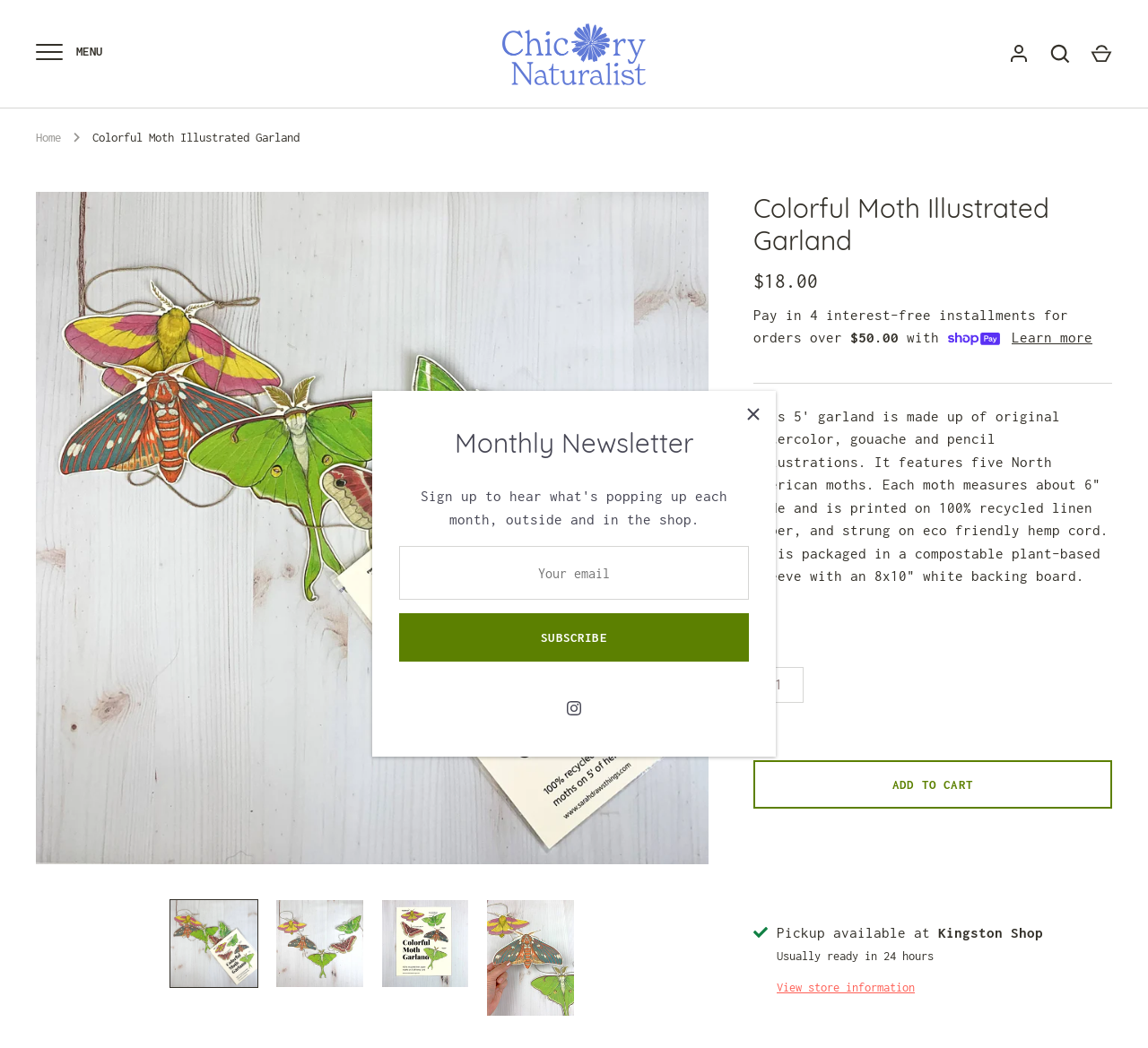Provide a brief response to the question using a single word or phrase: 
What is the width of each moth?

6 inches